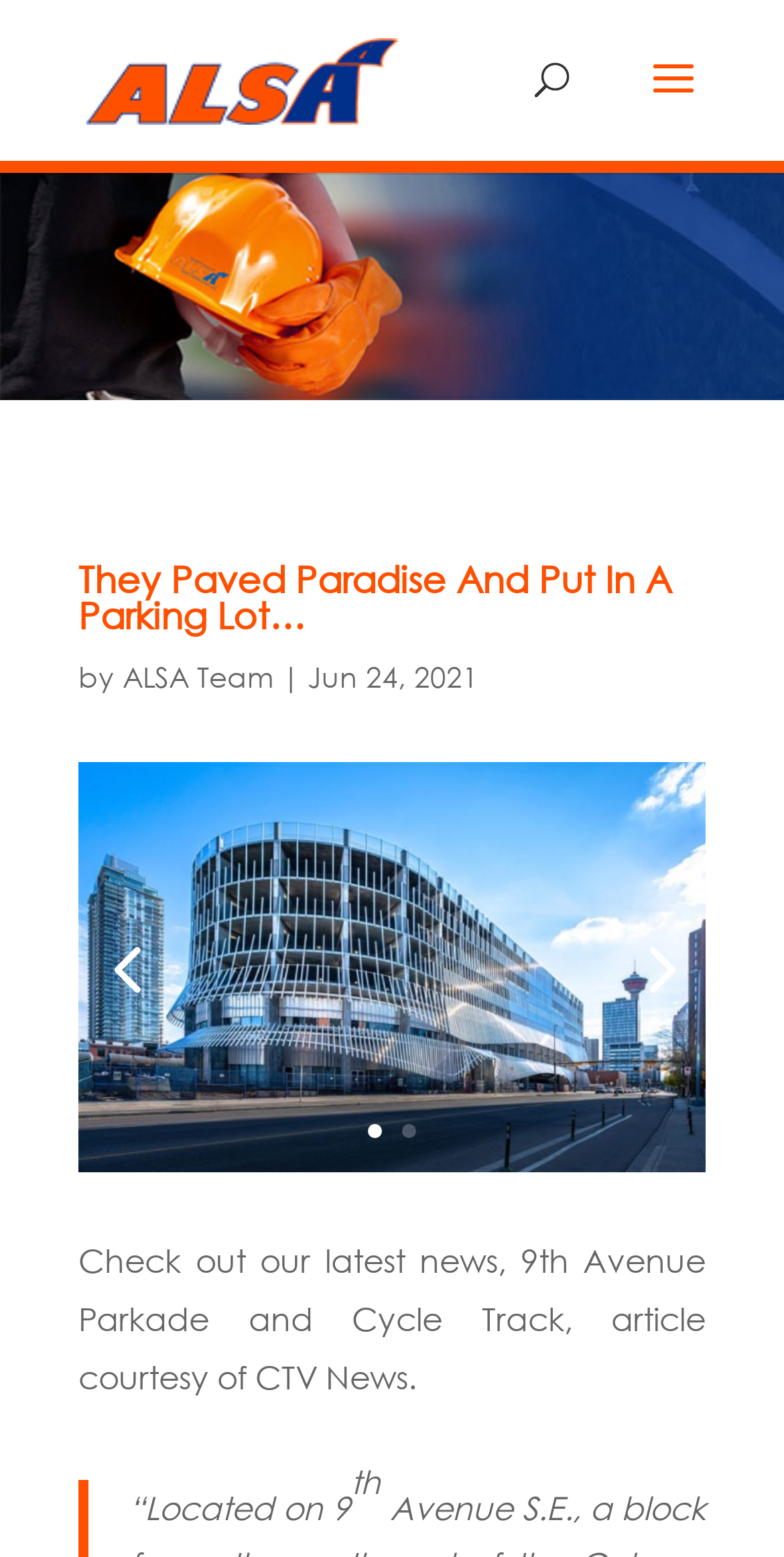Please locate the bounding box coordinates for the element that should be clicked to achieve the following instruction: "Search for something". Ensure the coordinates are given as four float numbers between 0 and 1, i.e., [left, top, right, bottom].

[0.5, 0.0, 0.9, 0.001]